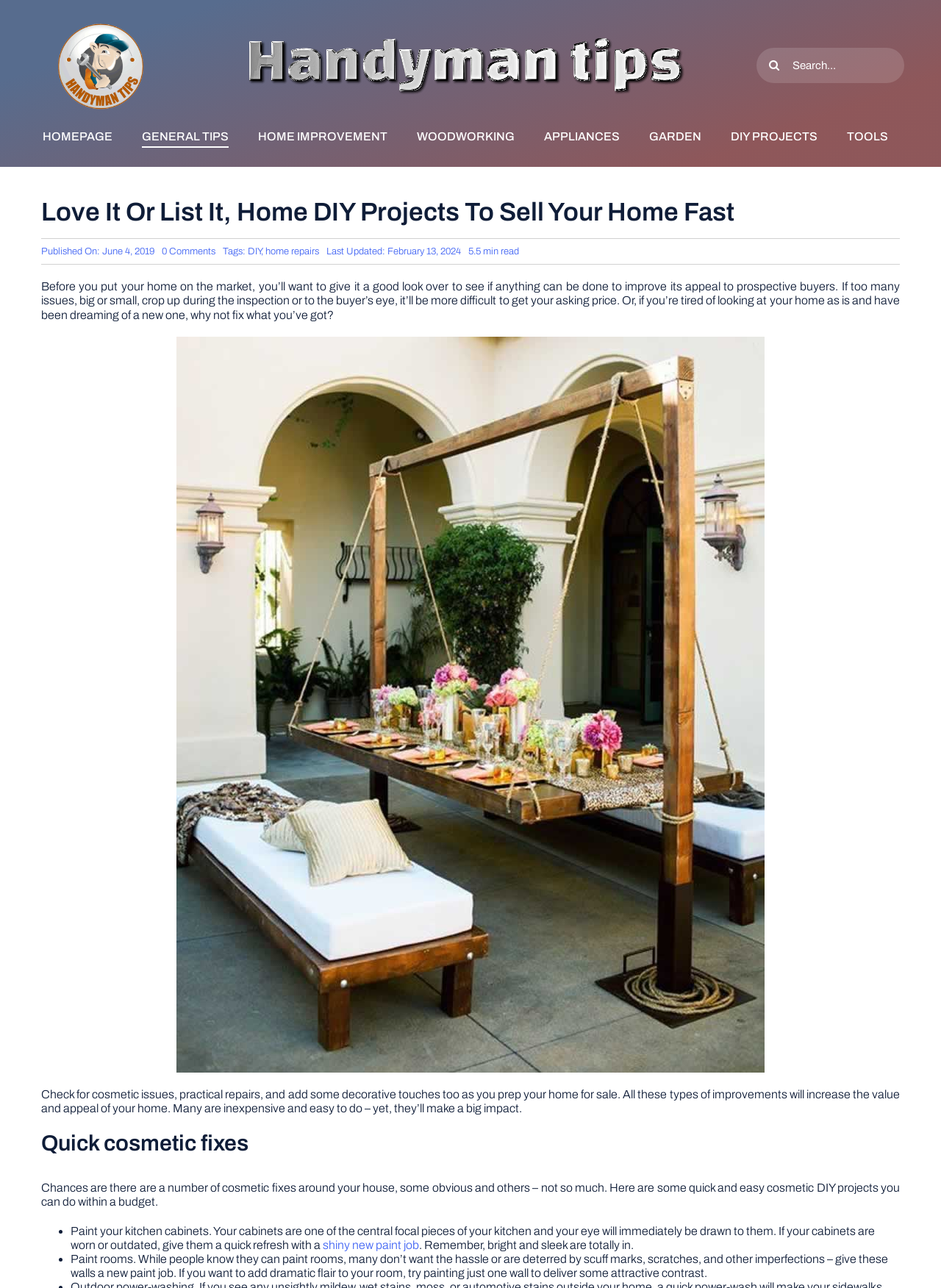Please mark the bounding box coordinates of the area that should be clicked to carry out the instruction: "Search for something".

[0.804, 0.037, 0.961, 0.064]